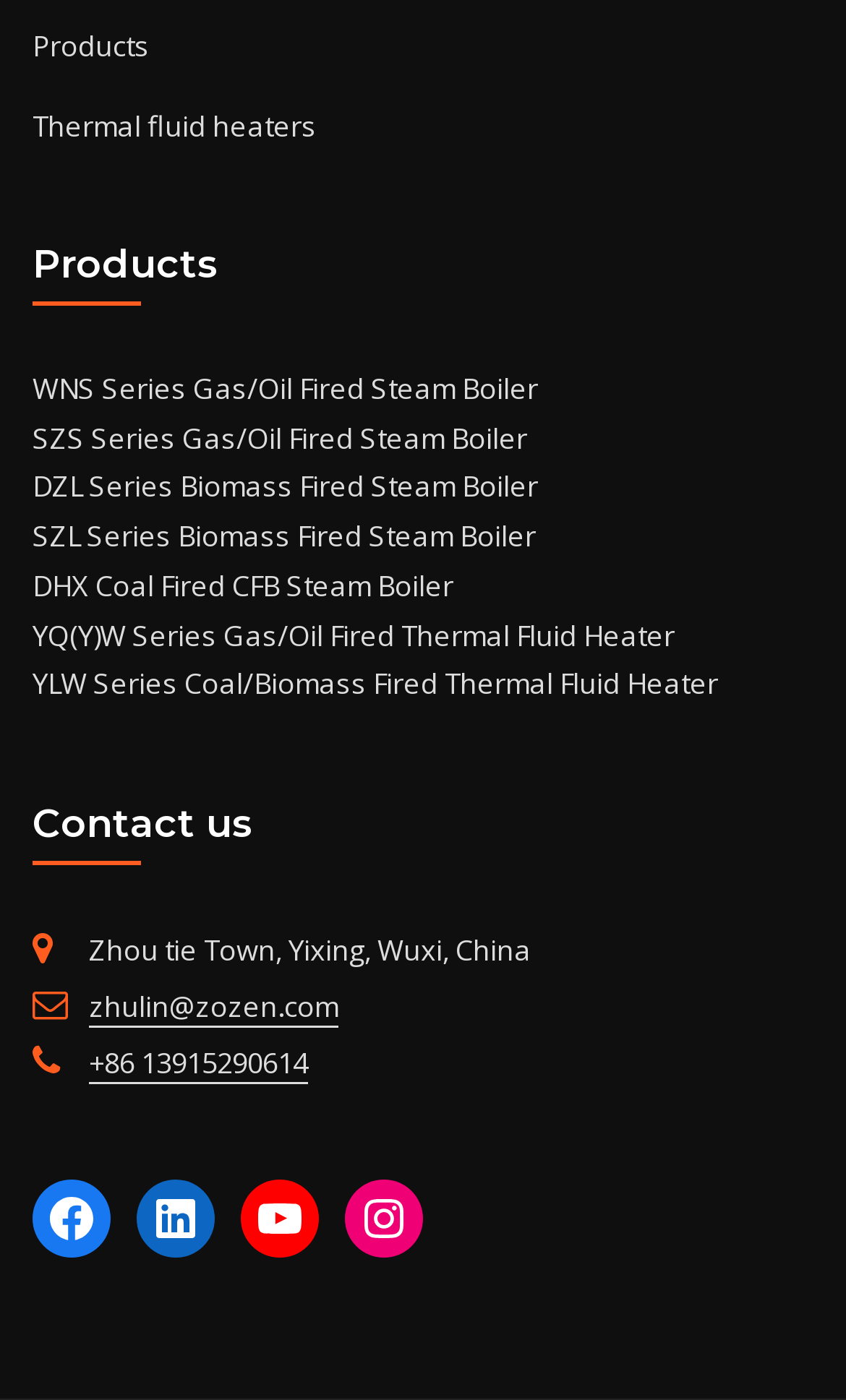Please give the bounding box coordinates of the area that should be clicked to fulfill the following instruction: "Email zhulin@zozen.com". The coordinates should be in the format of four float numbers from 0 to 1, i.e., [left, top, right, bottom].

[0.105, 0.705, 0.4, 0.733]